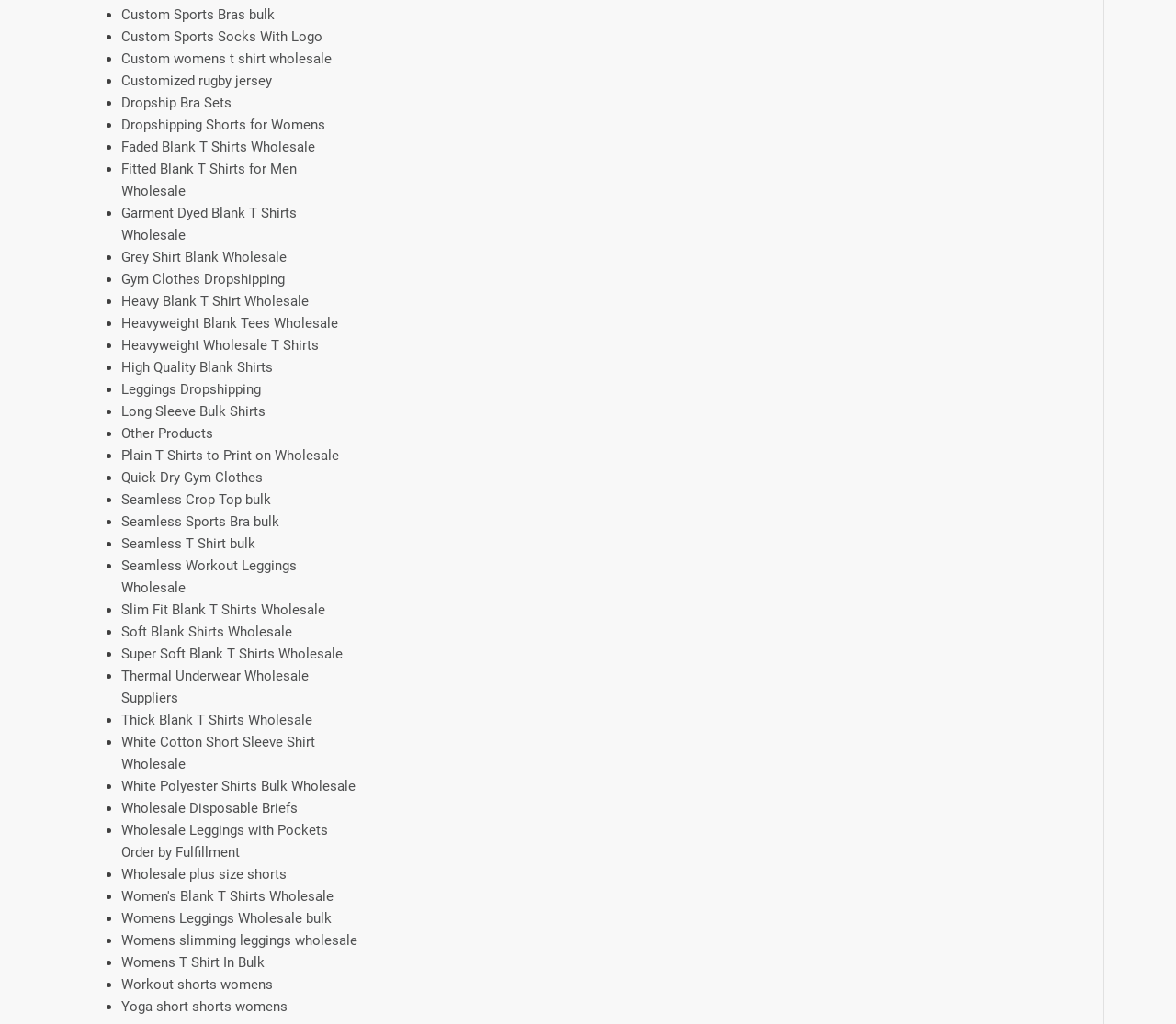Predict the bounding box for the UI component with the following description: "Long Sleeve Bulk Shirts".

[0.103, 0.394, 0.226, 0.41]